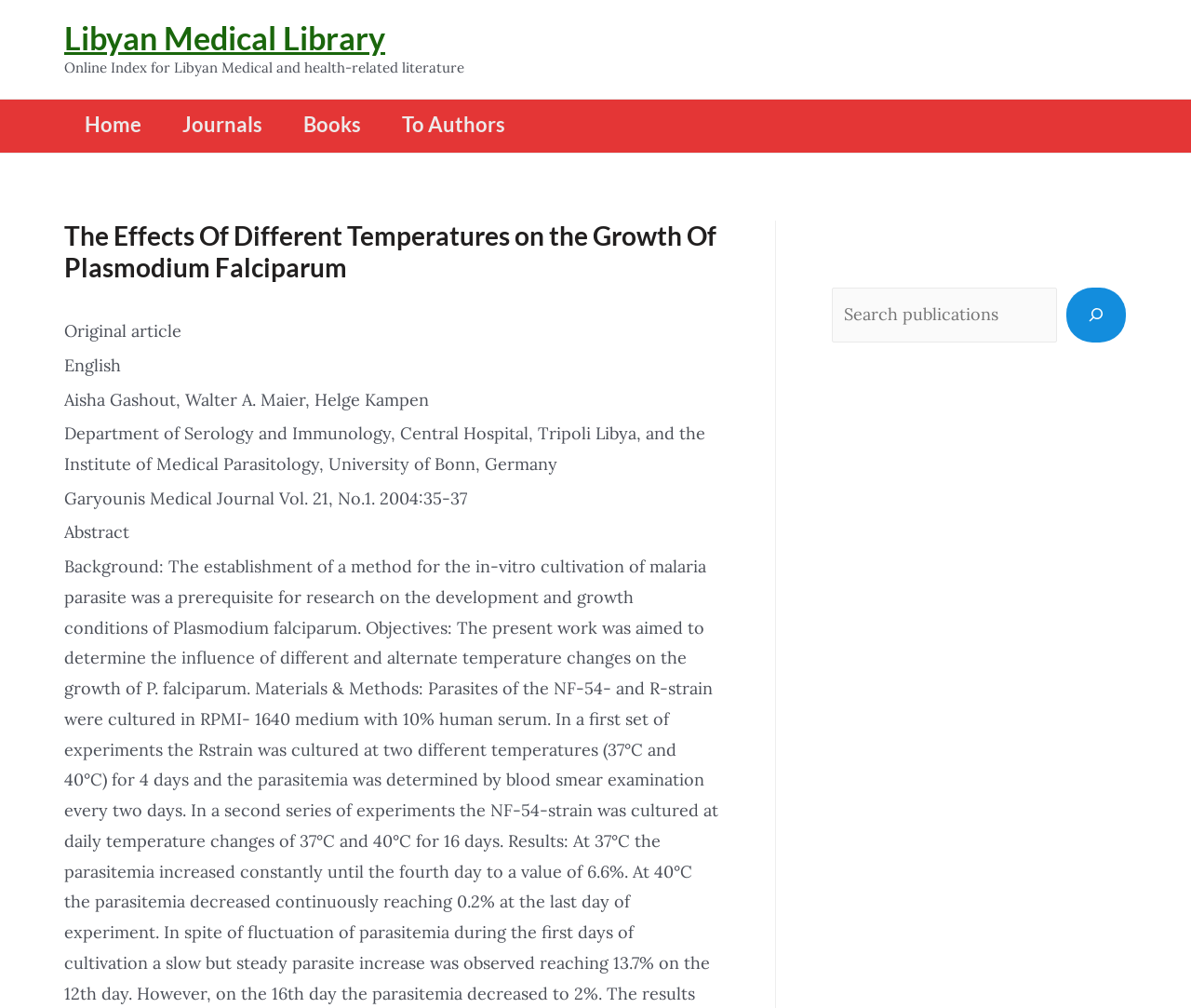Answer the following inquiry with a single word or phrase:
How many authors are there?

3